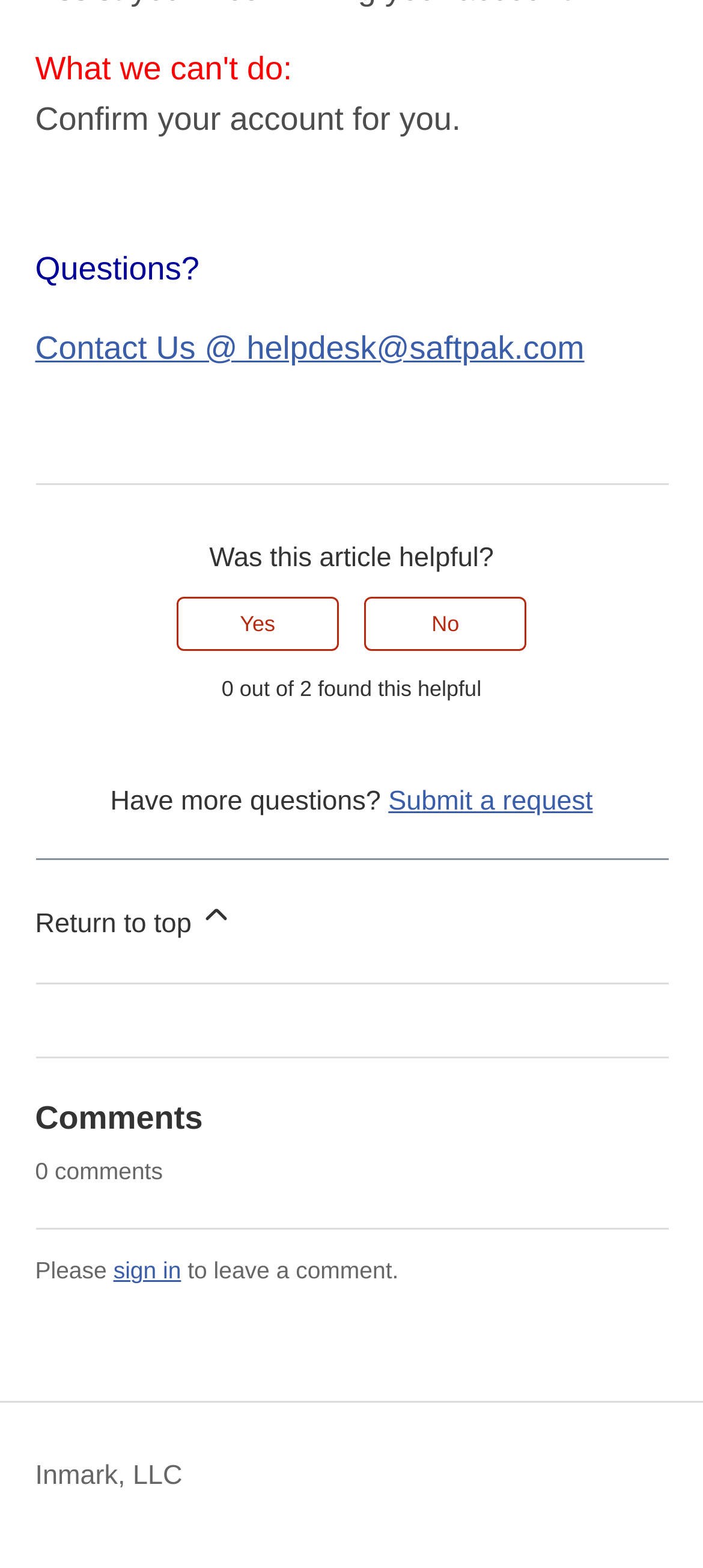Using floating point numbers between 0 and 1, provide the bounding box coordinates in the format (top-left x, top-left y, bottom-right x, bottom-right y). Locate the UI element described here: Inmark, LLC

[0.05, 0.929, 0.259, 0.955]